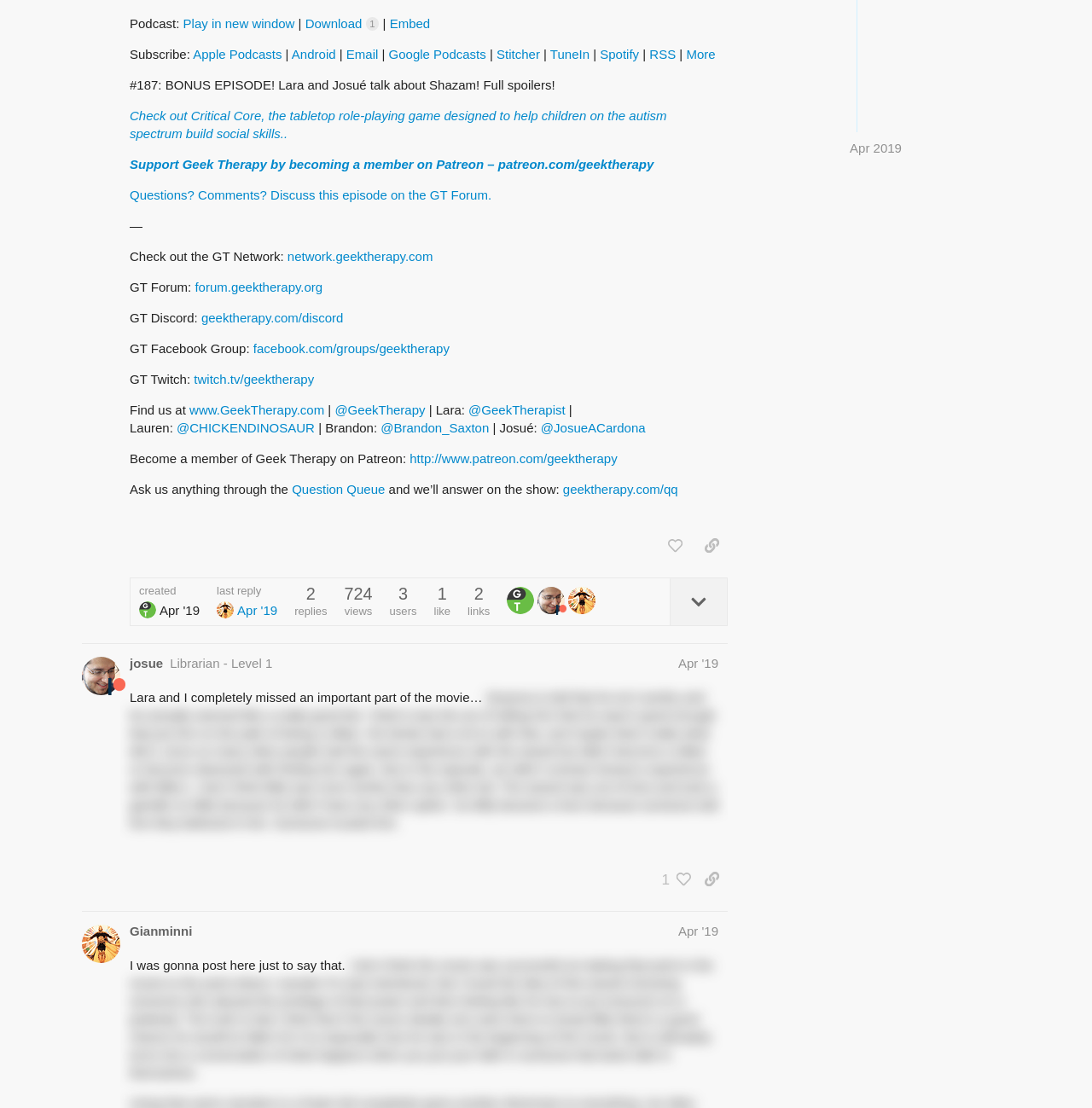Using the provided element description: "Apr '19", identify the bounding box coordinates. The coordinates should be four floats between 0 and 1 in the order [left, top, right, bottom].

[0.621, 0.834, 0.658, 0.847]